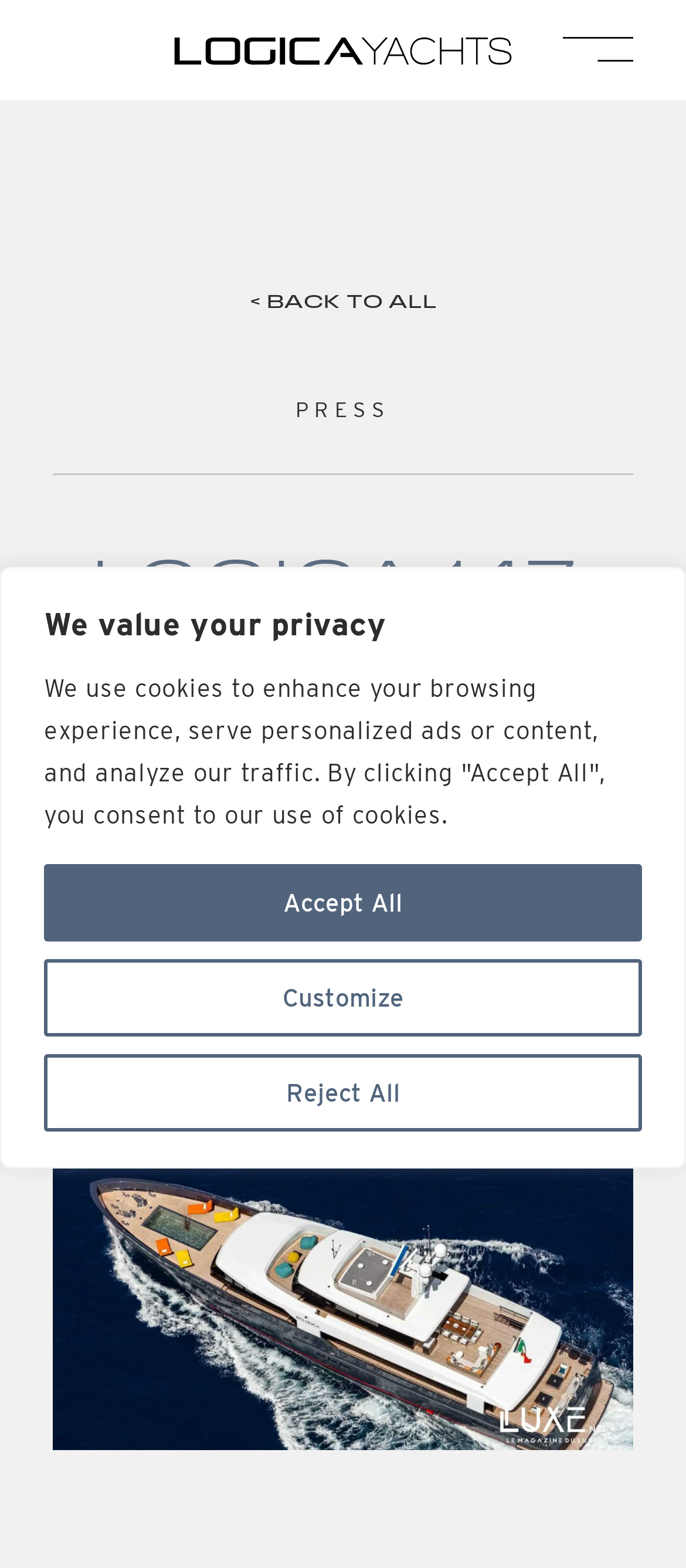What is the direction of the link '< BACK TO ALL'?
Please answer the question with a single word or phrase, referencing the image.

Back